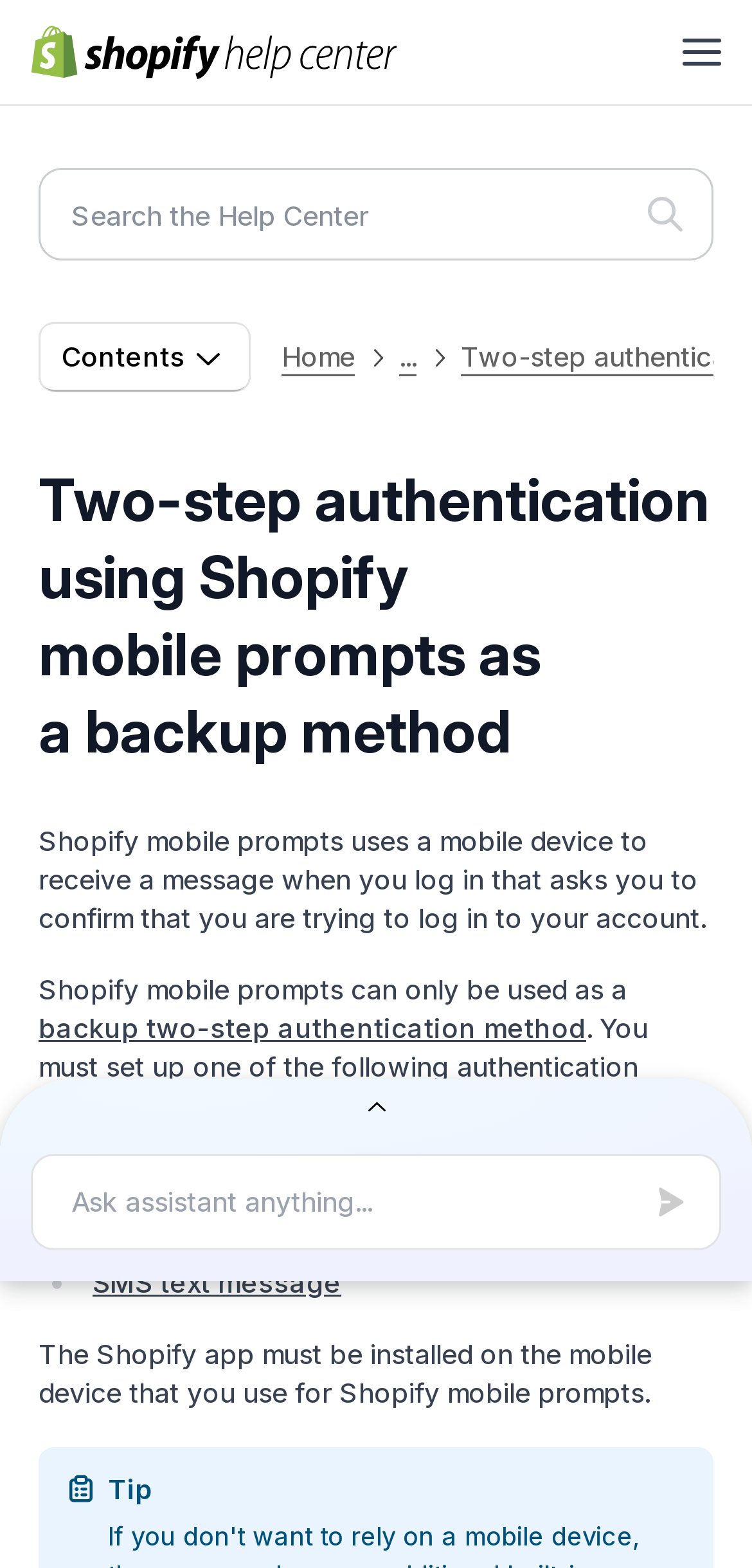What is the purpose of the 'Search the Help Center' textbox?
Please answer the question as detailed as possible based on the image.

The 'Search the Help Center' textbox is likely used to search for specific topics or keywords within the Help Center, allowing users to quickly find relevant information.